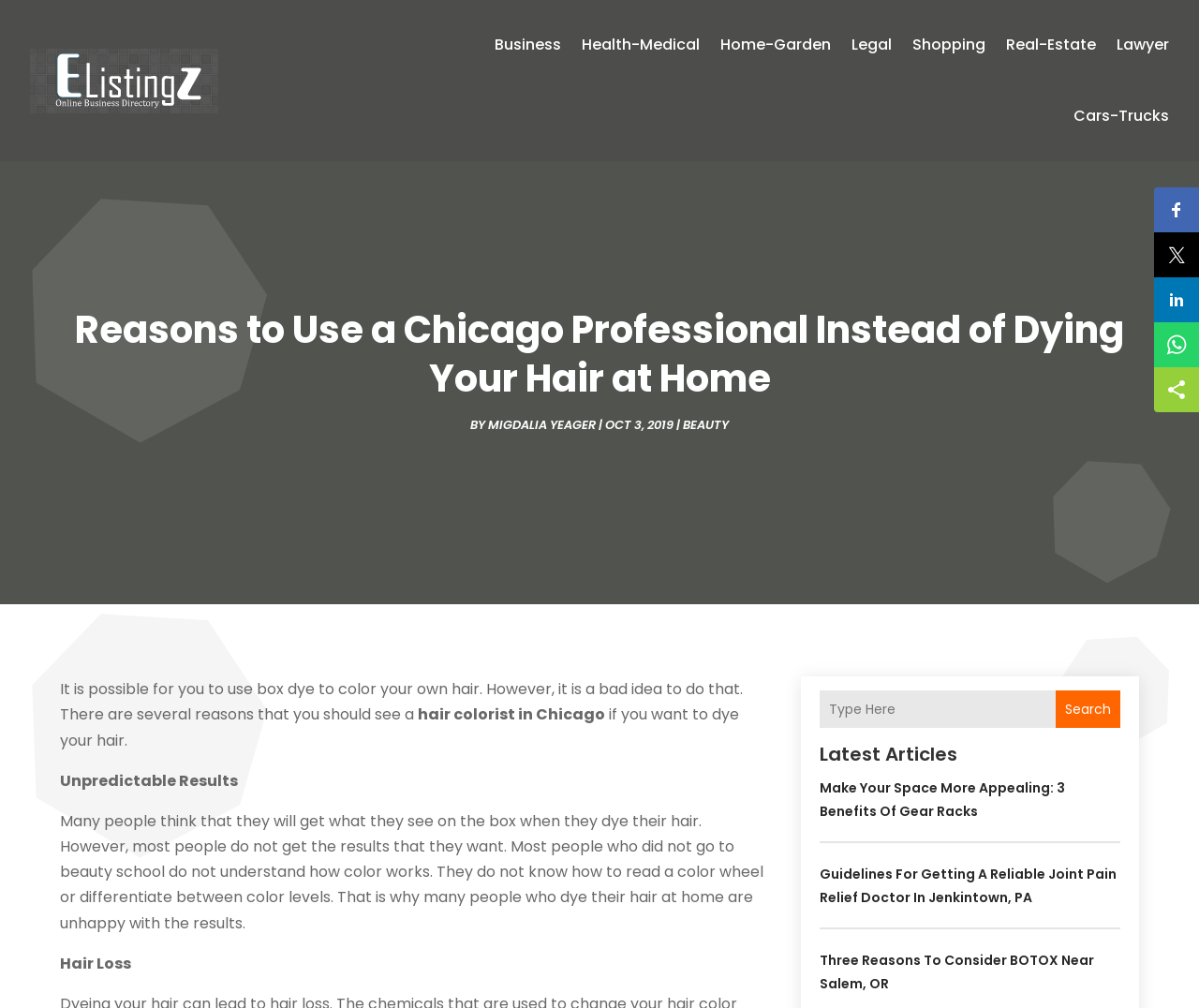Explain the contents of the webpage comprehensively.

The webpage appears to be an article discussing the reasons why one should use a professional hair colorist in Chicago instead of dyeing their hair at home. At the top of the page, there is a logo and a link to "E Listing Z" on the left, and a navigation menu with various categories such as "Business", "Health-Medical", and "Real-Estate" on the right.

Below the navigation menu, there is a heading that reads "Reasons to Use a Chicago Professional Instead of Dying Your Hair at Home". The author's name, "MIGDALIA YEAGER", and the date "OCT 3, 2019" are displayed next to the heading. 

The main content of the article is divided into sections, with headings such as "Unpredictable Results" and "Hair Loss". The text explains the reasons why using box dye to color one's own hair is a bad idea, including the risk of unpredictable results and hair loss.

On the right side of the page, there is a search bar with a search button. Below the search bar, there is a section titled "Latest Articles" that lists three article links.

At the bottom of the page, there are social media sharing buttons for Facebook, Twitter, LinkedIn, WhatsApp, and ShareThis.

There are no images directly related to the article's content, but there are several icons and logos throughout the page, including the E Listing Z logo, navigation menu icons, and social media sharing buttons.